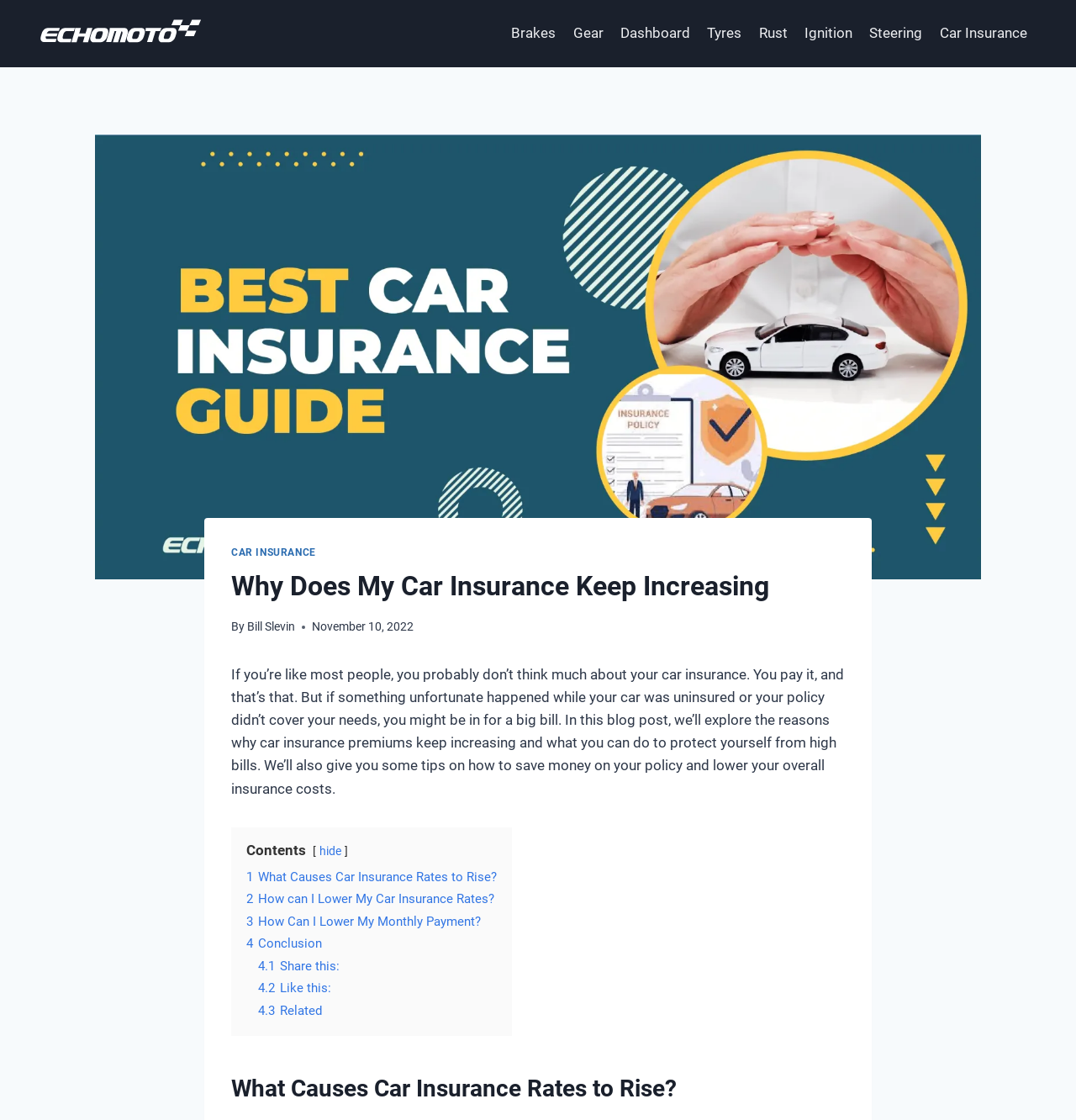Review the image closely and give a comprehensive answer to the question: Who wrote this blog post?

The author of this blog post is Bill Slevin, which is mentioned in the text 'By Bill Slevin' below the heading 'Why Does My Car Insurance Keep Increasing'.